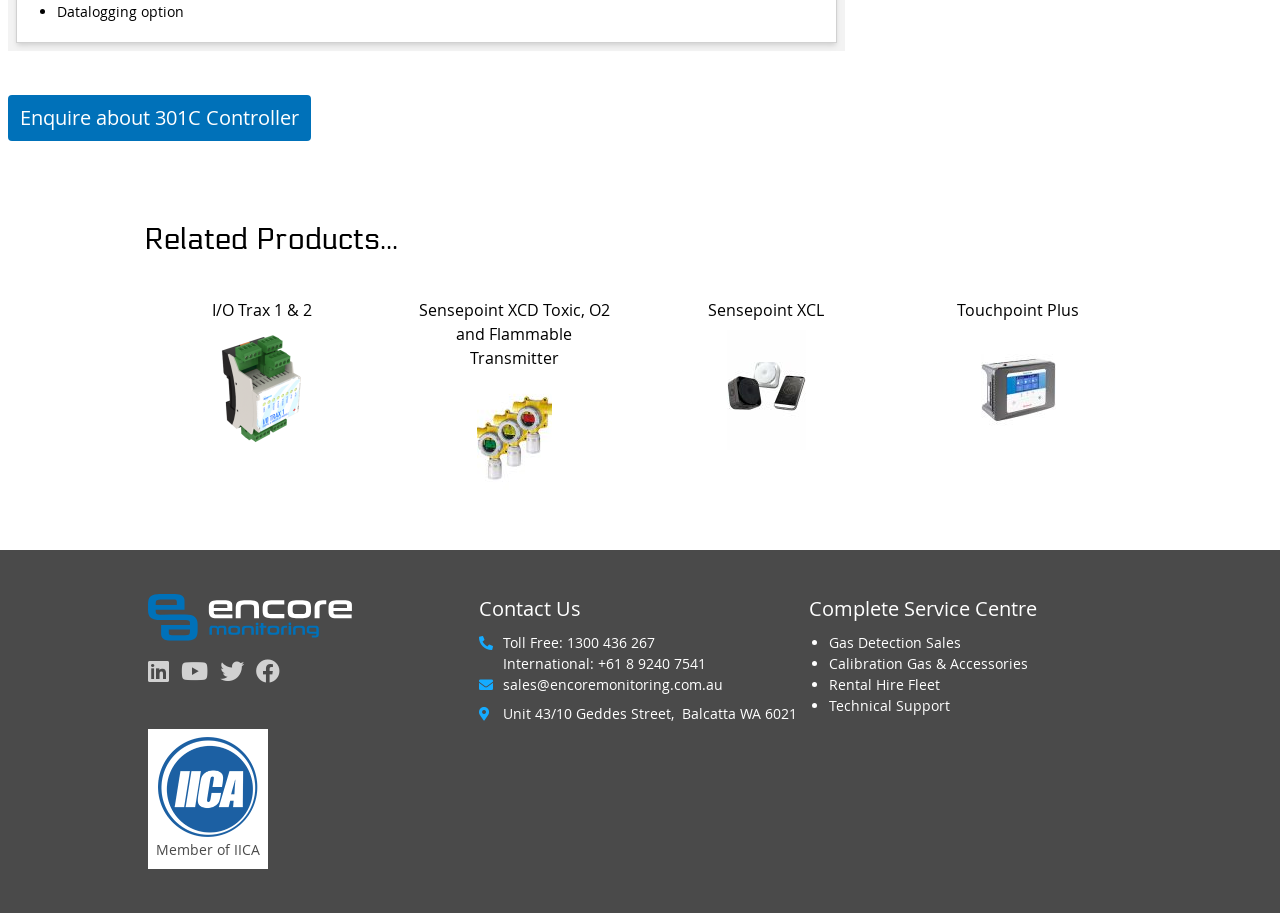What is the product category?
Please ensure your answer to the question is detailed and covers all necessary aspects.

I inferred the product category as 'Gas Detection' by observing the links and headings on the page, such as 'Sensepoint XCD Toxic, O2 and Flammable Transmitter' and 'I/O Trax 1 & 2', which suggest that the page is related to gas detection products.